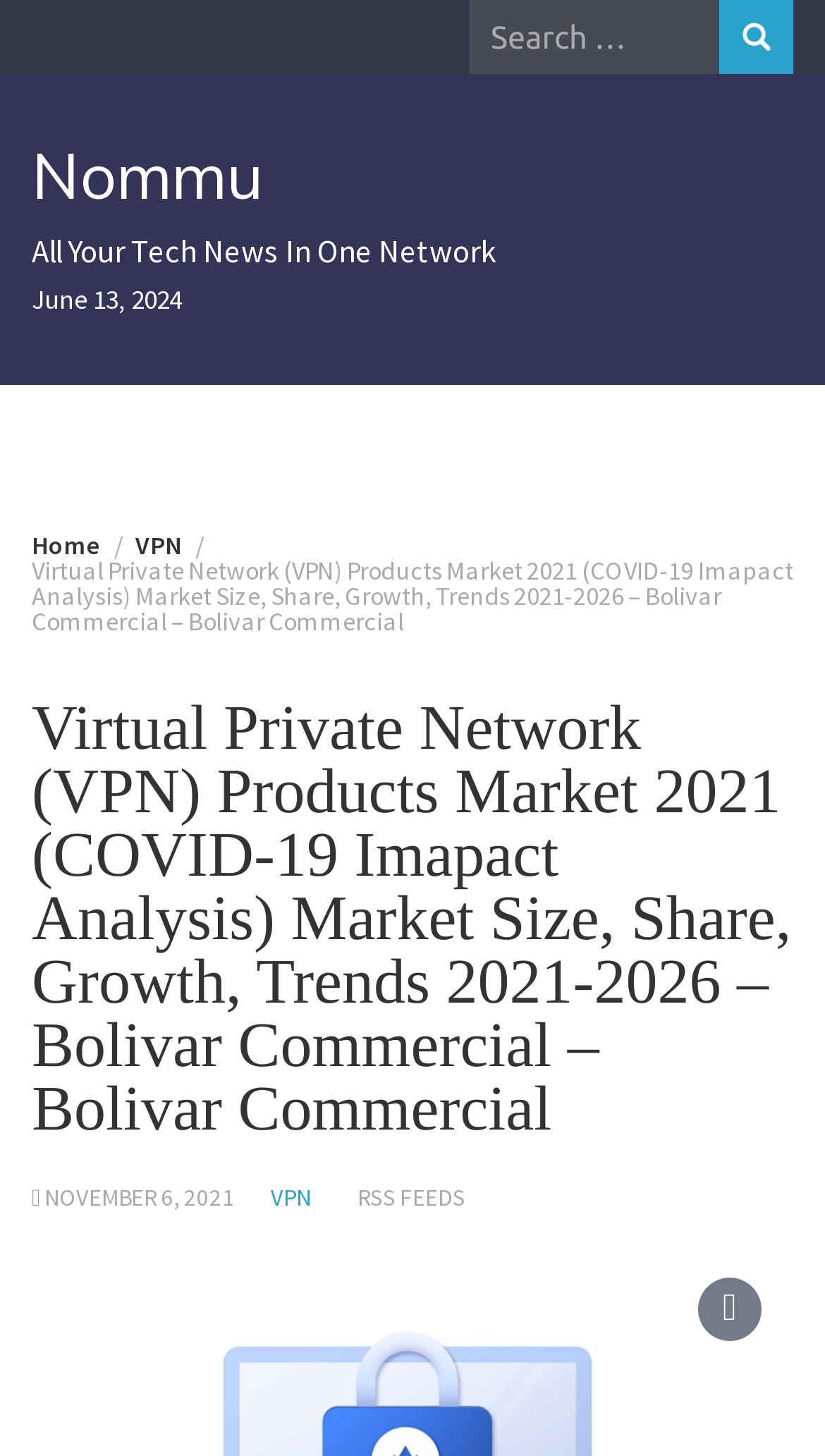Please specify the bounding box coordinates of the region to click in order to perform the following instruction: "View VPN page".

[0.164, 0.362, 0.221, 0.384]